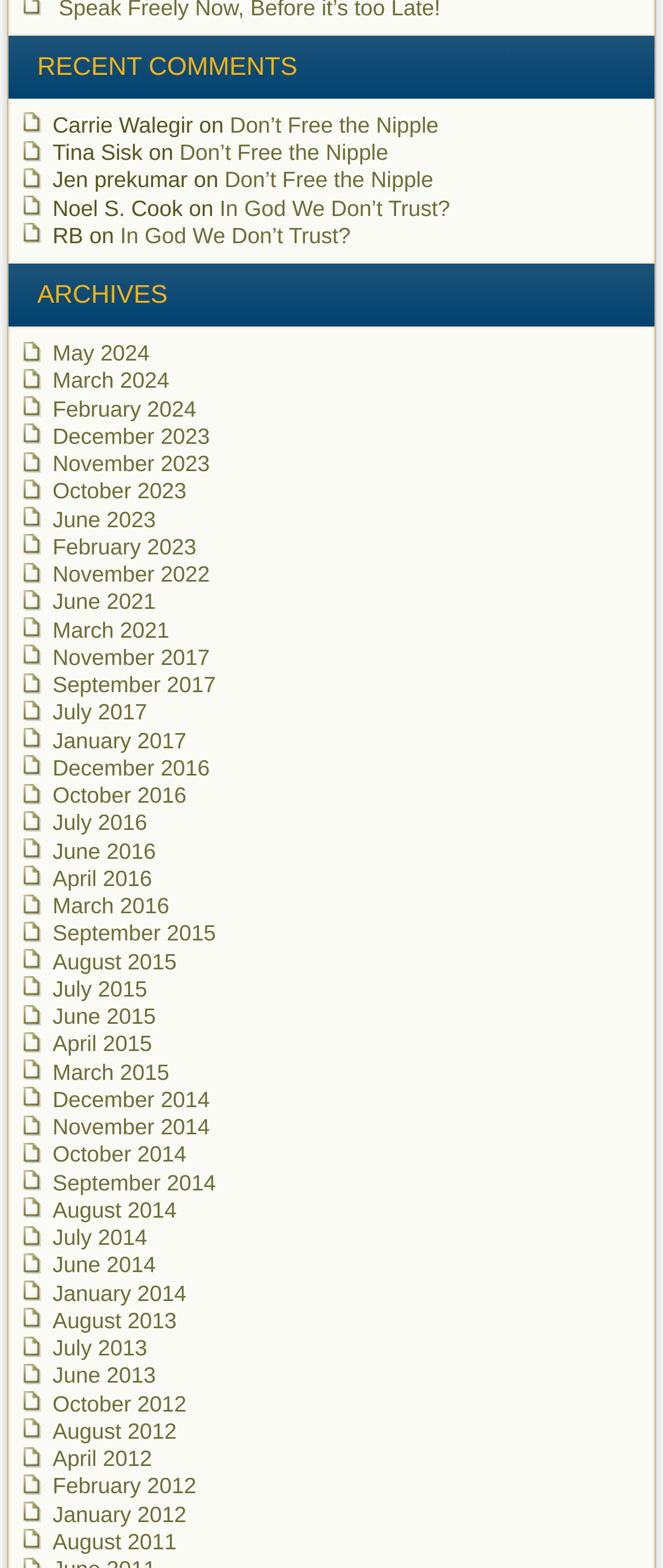Determine the bounding box coordinates of the clickable area required to perform the following instruction: "Read About Us". The coordinates should be represented as four float numbers between 0 and 1: [left, top, right, bottom].

None